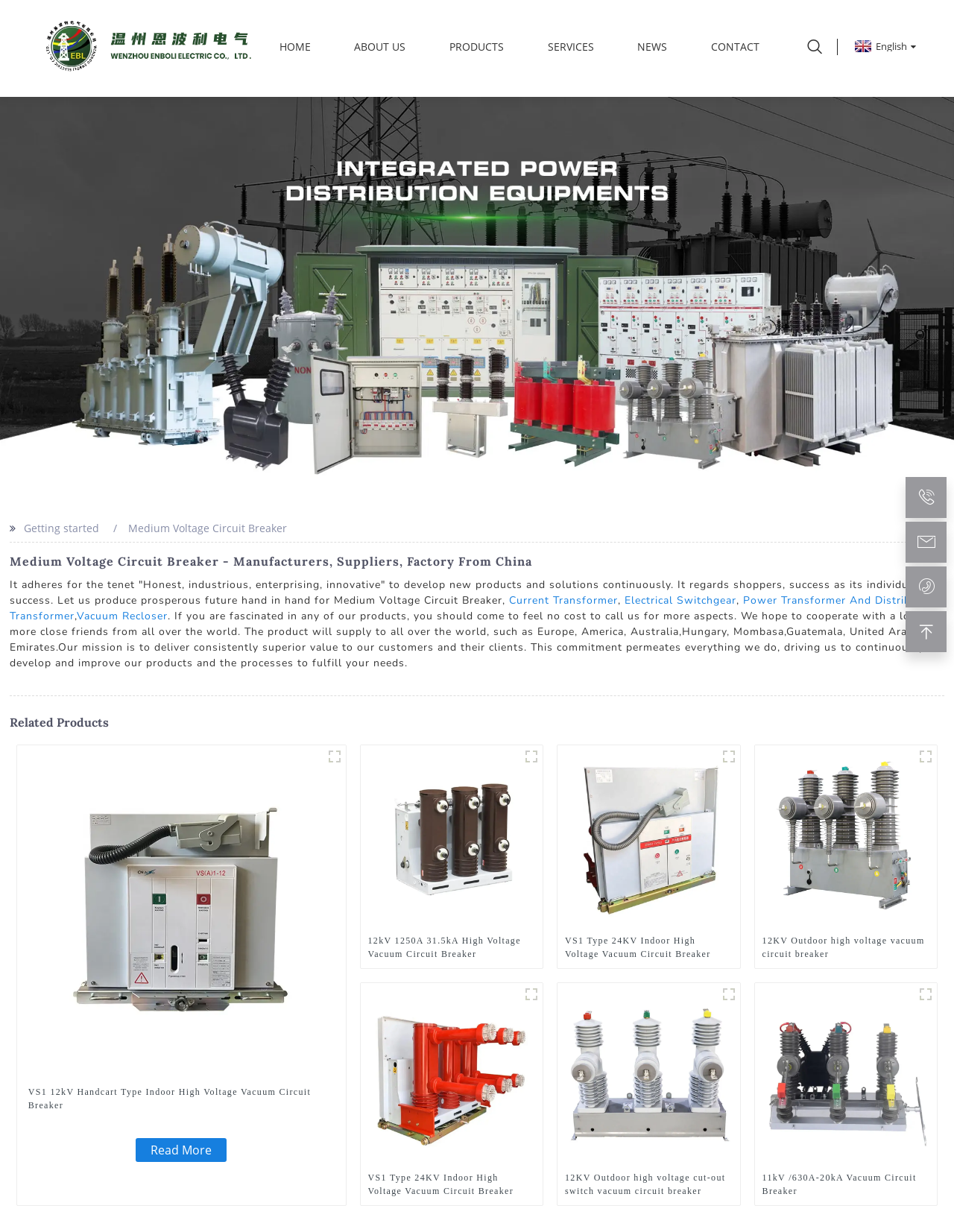Please give a short response to the question using one word or a phrase:
How many product images are displayed?

4